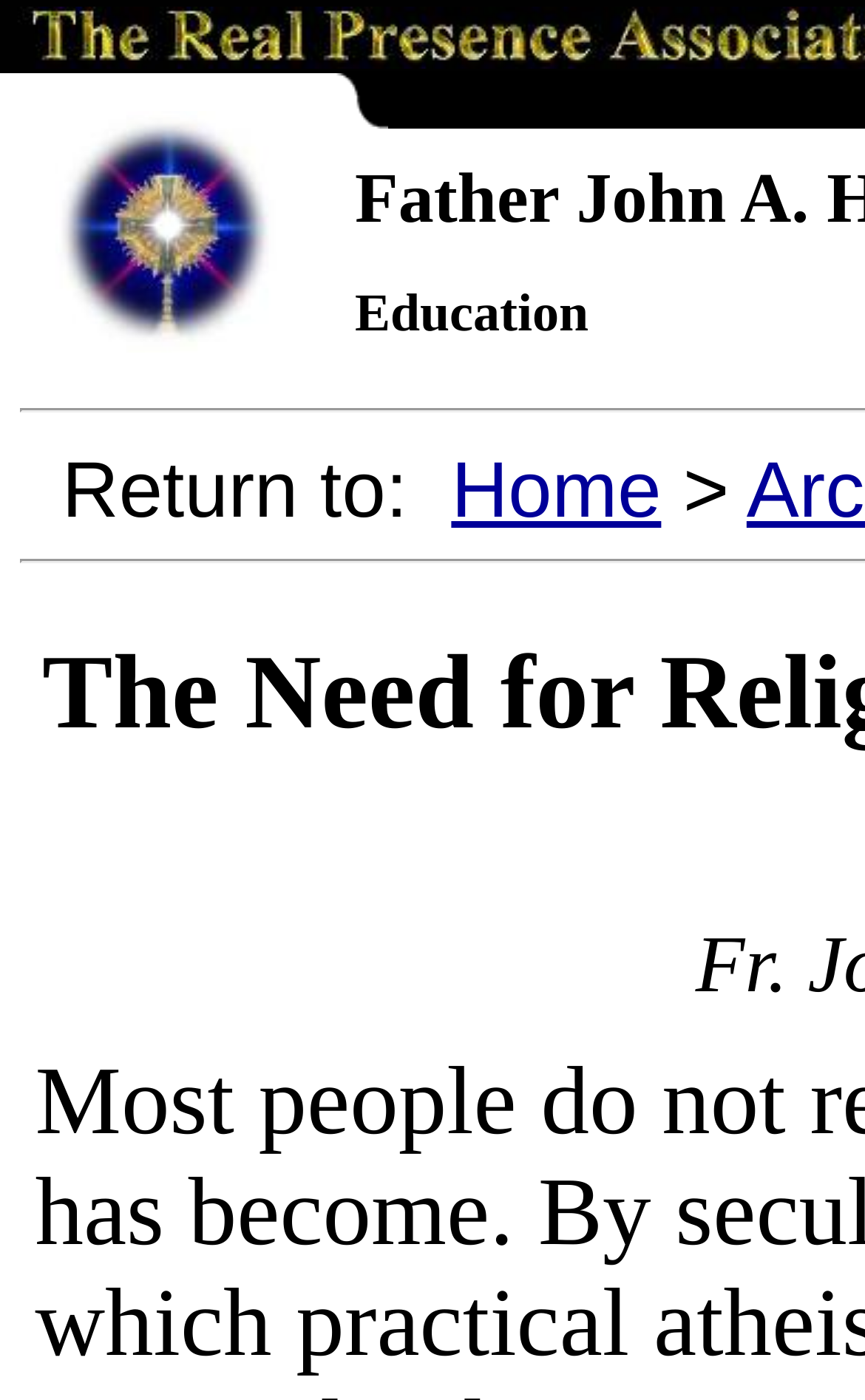How many layout table cells are there in the root element?
Provide a concise answer using a single word or phrase based on the image.

5